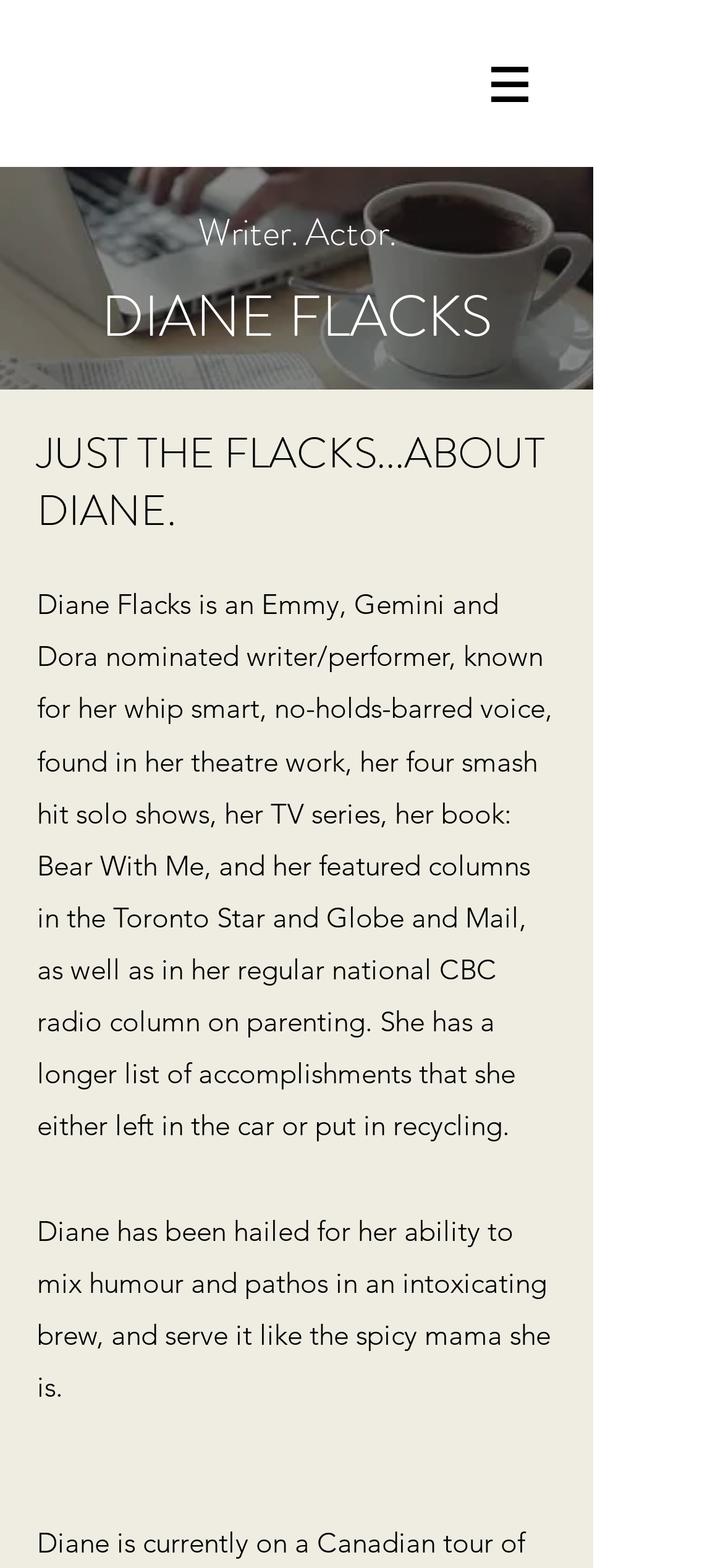What is the name of Diane Flacks' book?
Using the image as a reference, deliver a detailed and thorough answer to the question.

In the webpage, I found a StaticText element that mentions Diane Flacks' book, 'Bear With Me', which is part of her accomplishments.